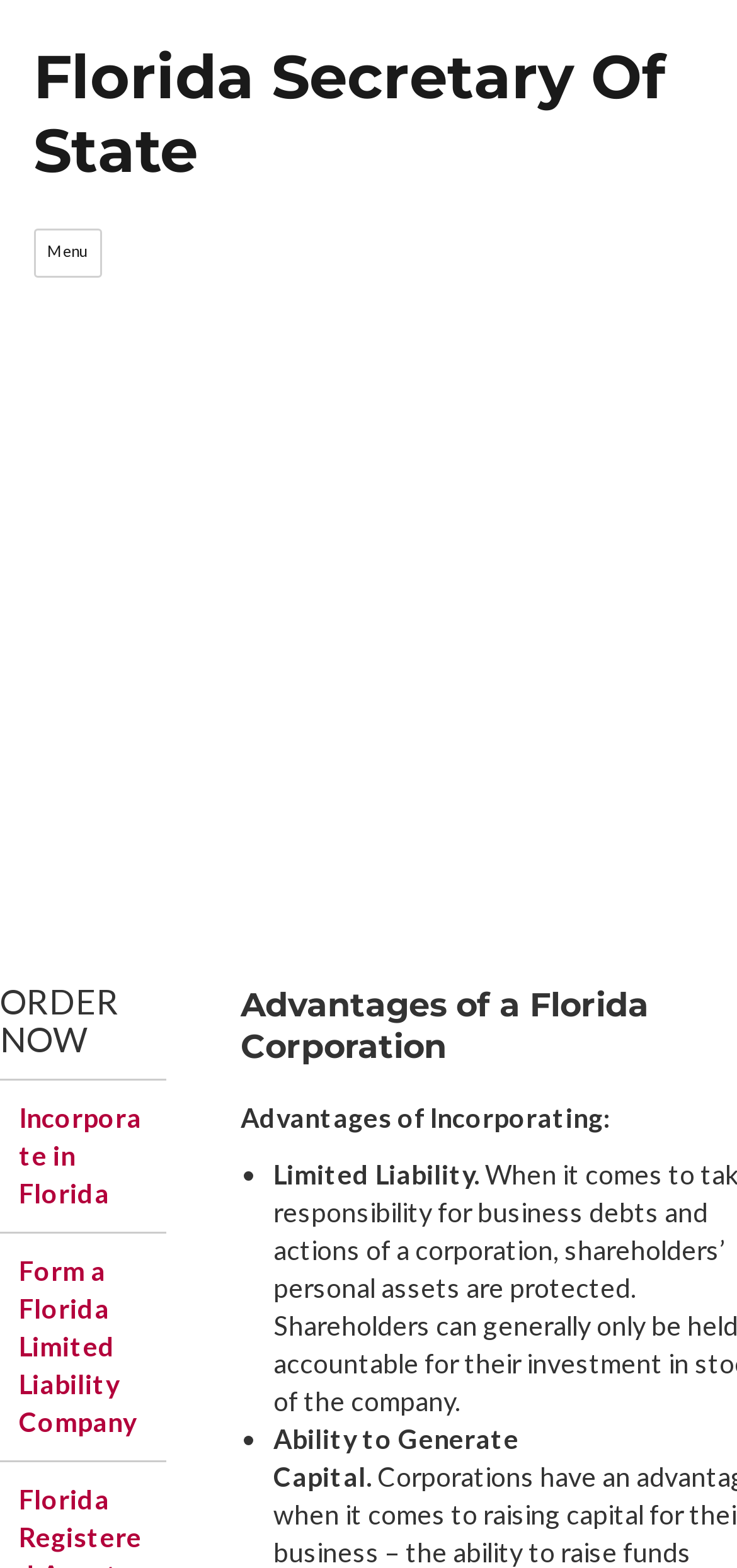Use a single word or phrase to answer the following:
What is the purpose of the 'Menu' button?

To control site navigation and social navigation